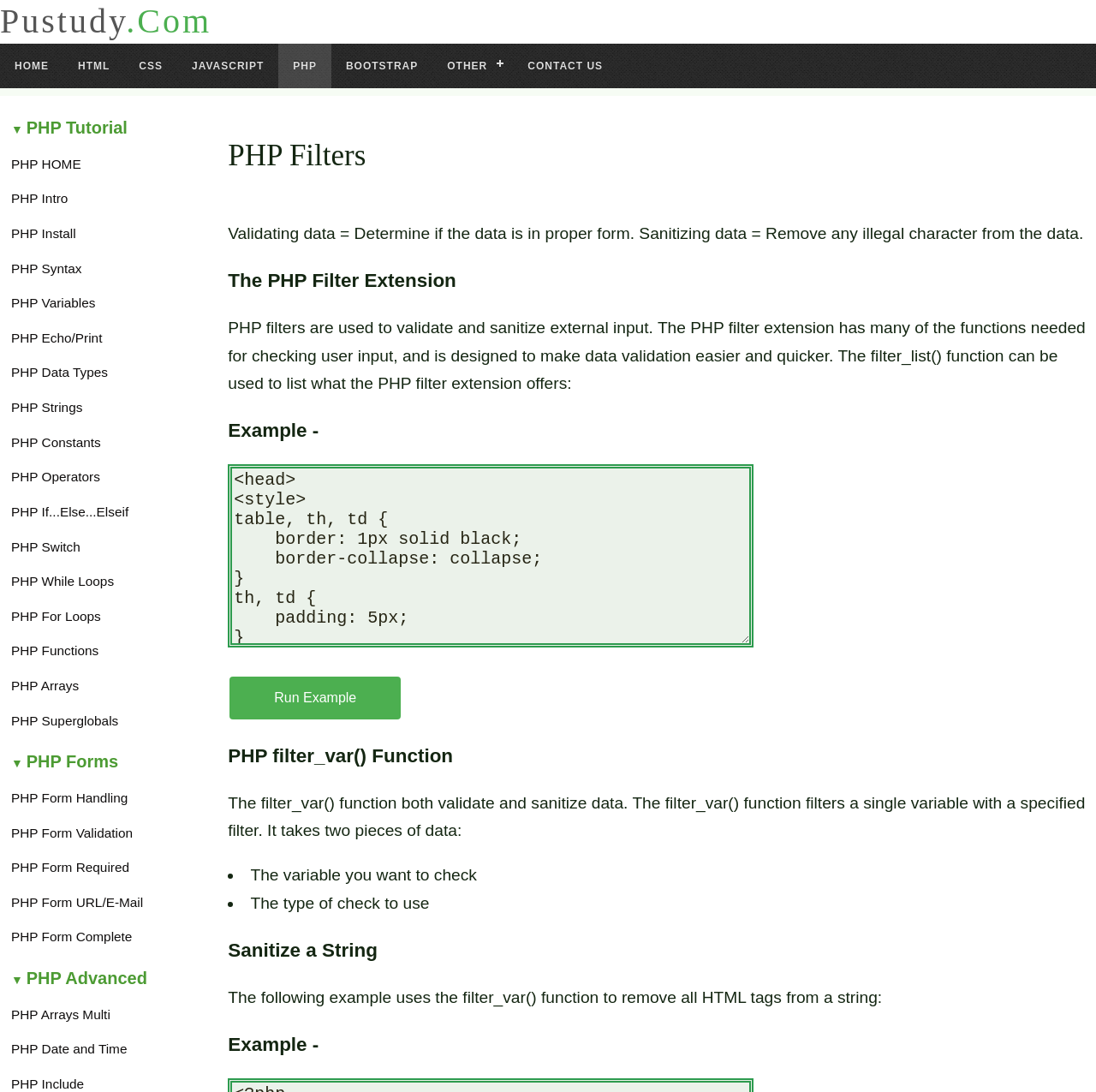Identify and provide the bounding box for the element described by: "also-ran".

None